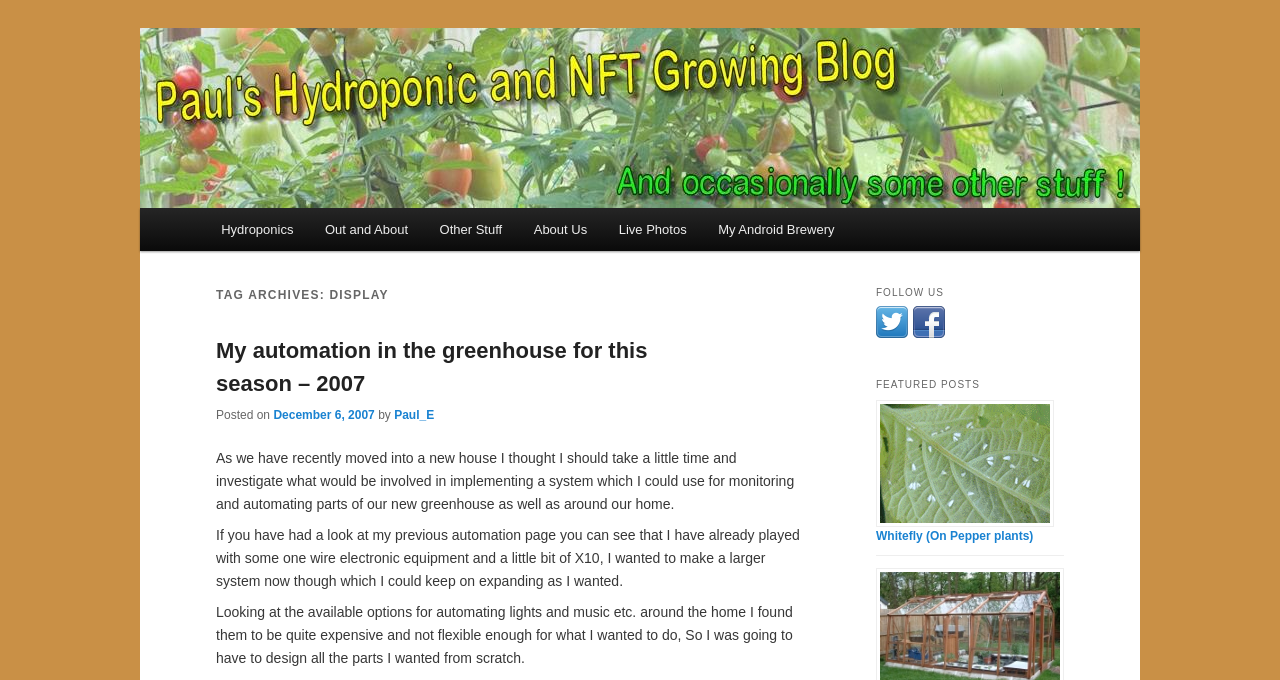Provide your answer in a single word or phrase: 
How many social media platforms are linked?

2